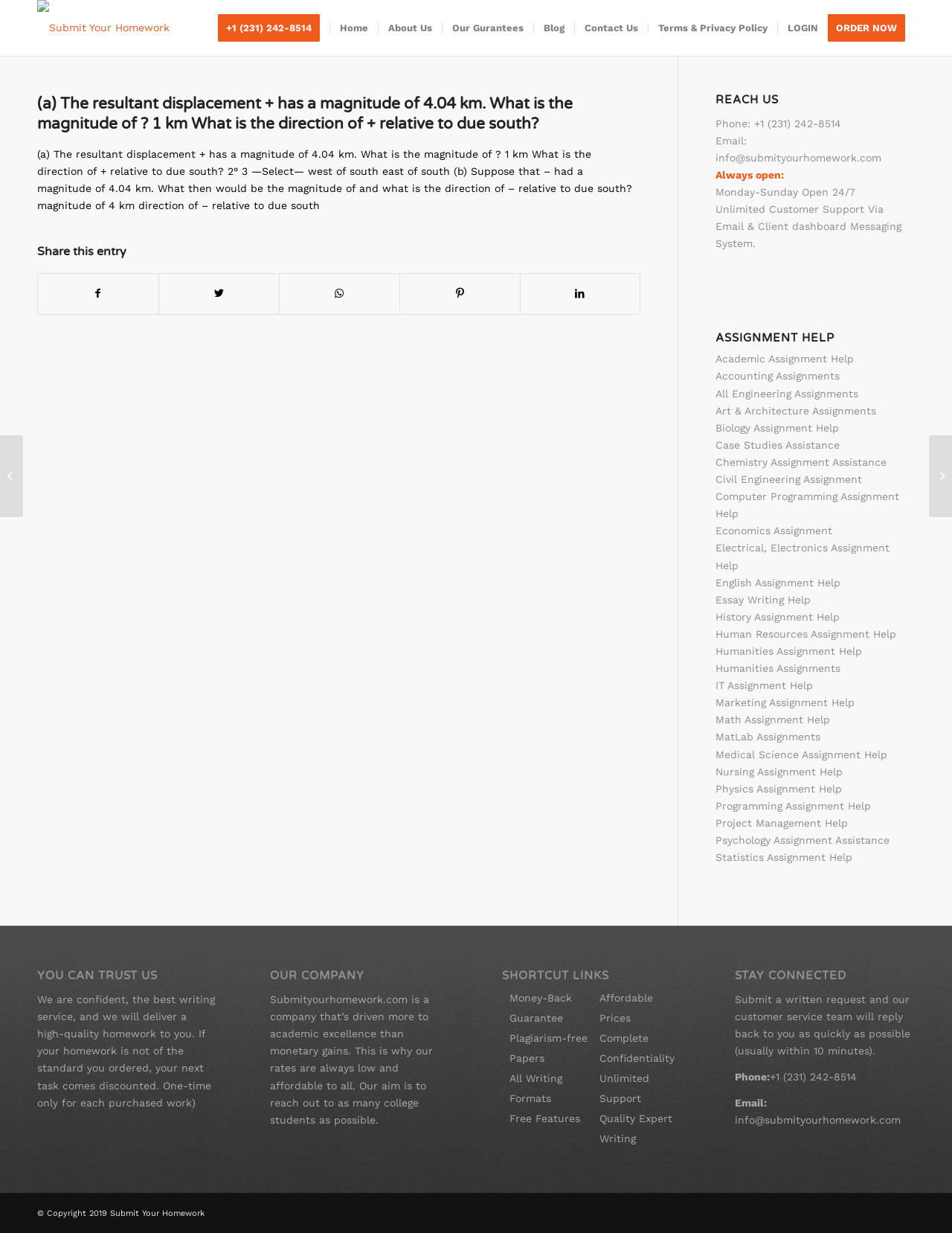What is the text of the heading at the top of the page? Using the information from the screenshot, answer with a single word or phrase.

The resultant displacement +